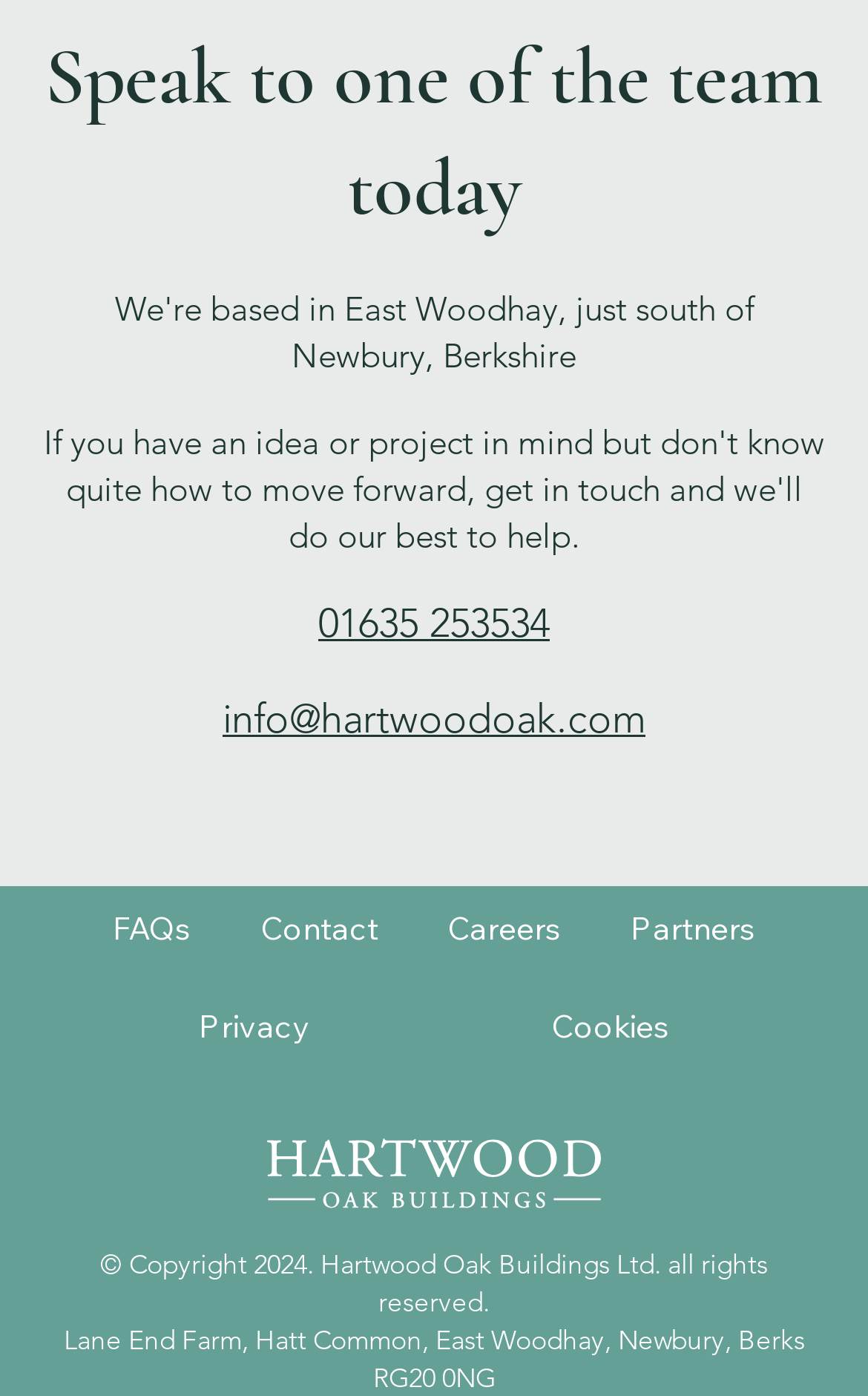Find the bounding box coordinates for the UI element whose description is: "twitter". The coordinates should be four float numbers between 0 and 1, in the format [left, top, right, bottom].

None